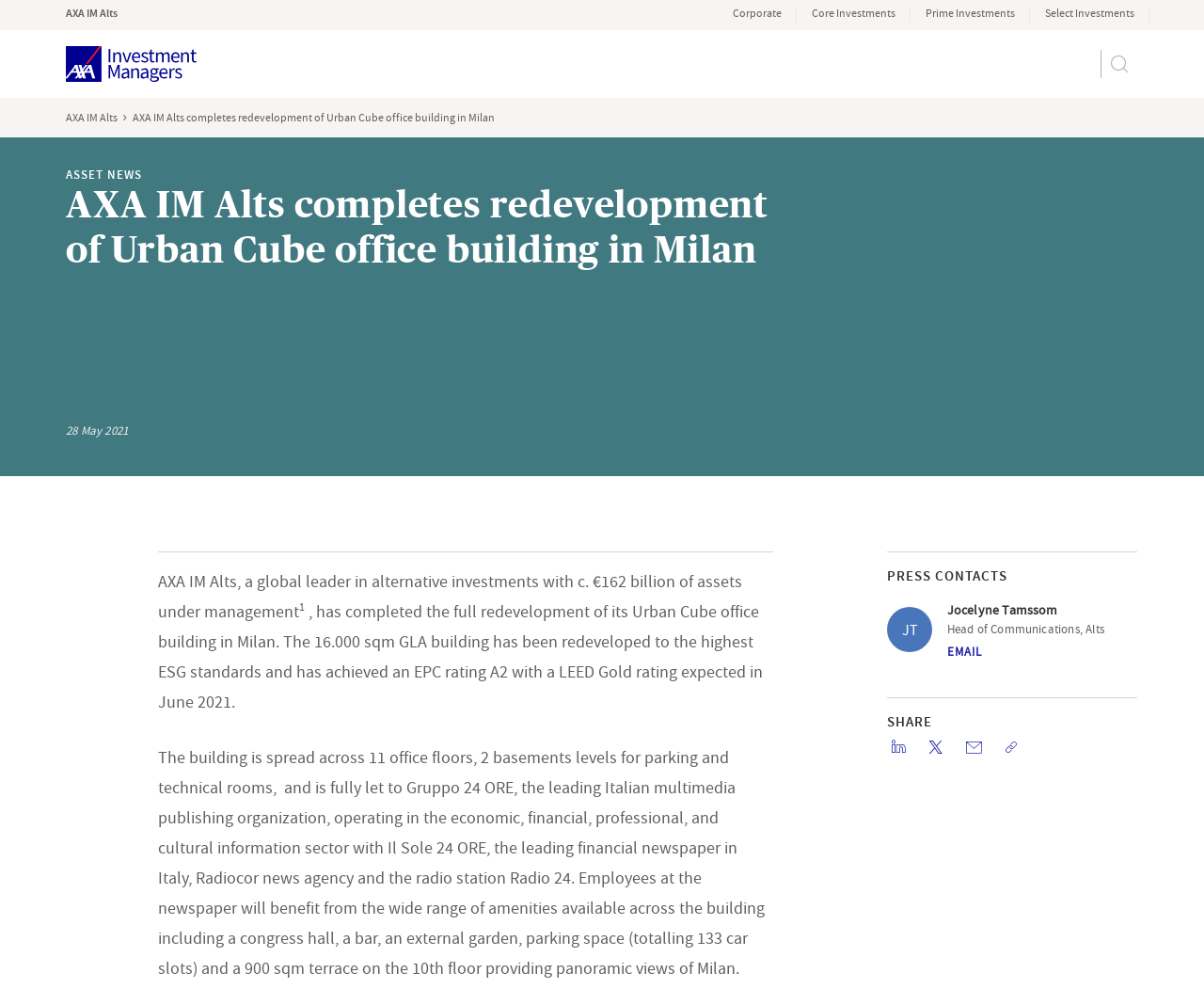Who is the tenant of the Urban Cube office building?
Carefully analyze the image and provide a thorough answer to the question.

The tenant of the Urban Cube office building can be found in the article text, where it is mentioned that the building is fully let to Gruppo 24 ORE, the leading Italian multimedia publishing organization.